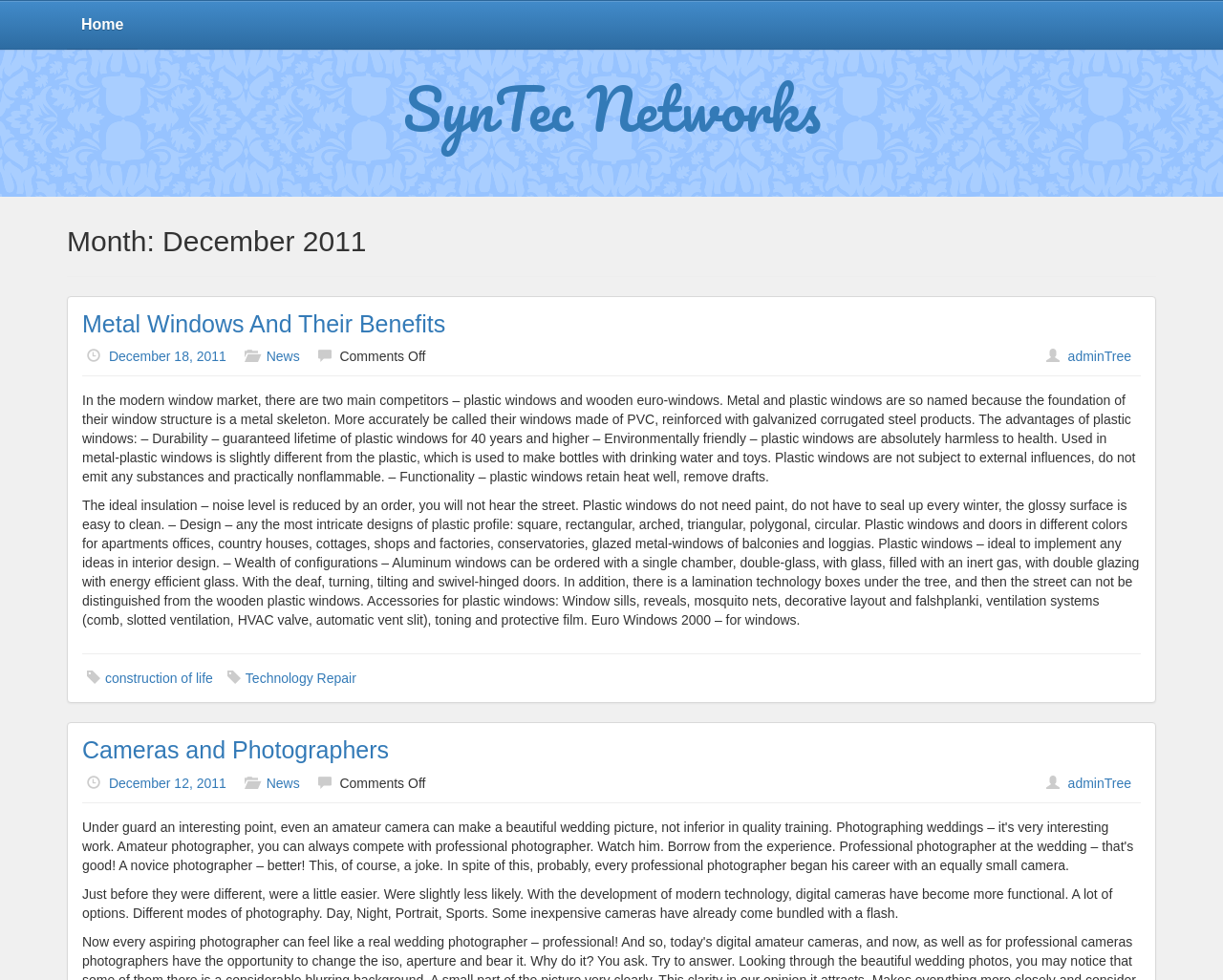What is the benefit of metal windows mentioned on the webpage?
Using the image, answer in one word or phrase.

Durability